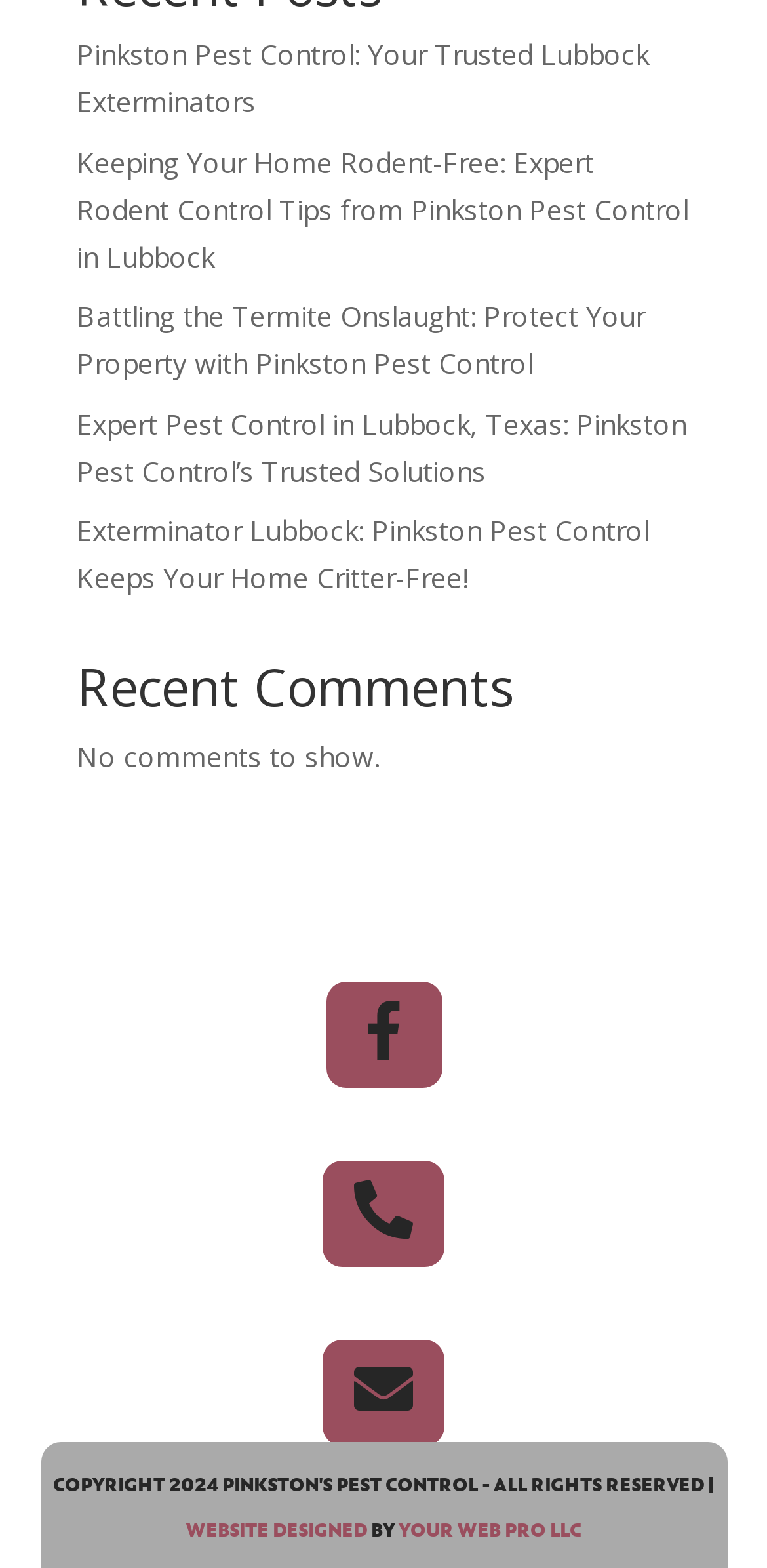Locate the bounding box of the UI element described in the following text: "Your Web Pro LLC".

[0.519, 0.969, 0.758, 0.983]